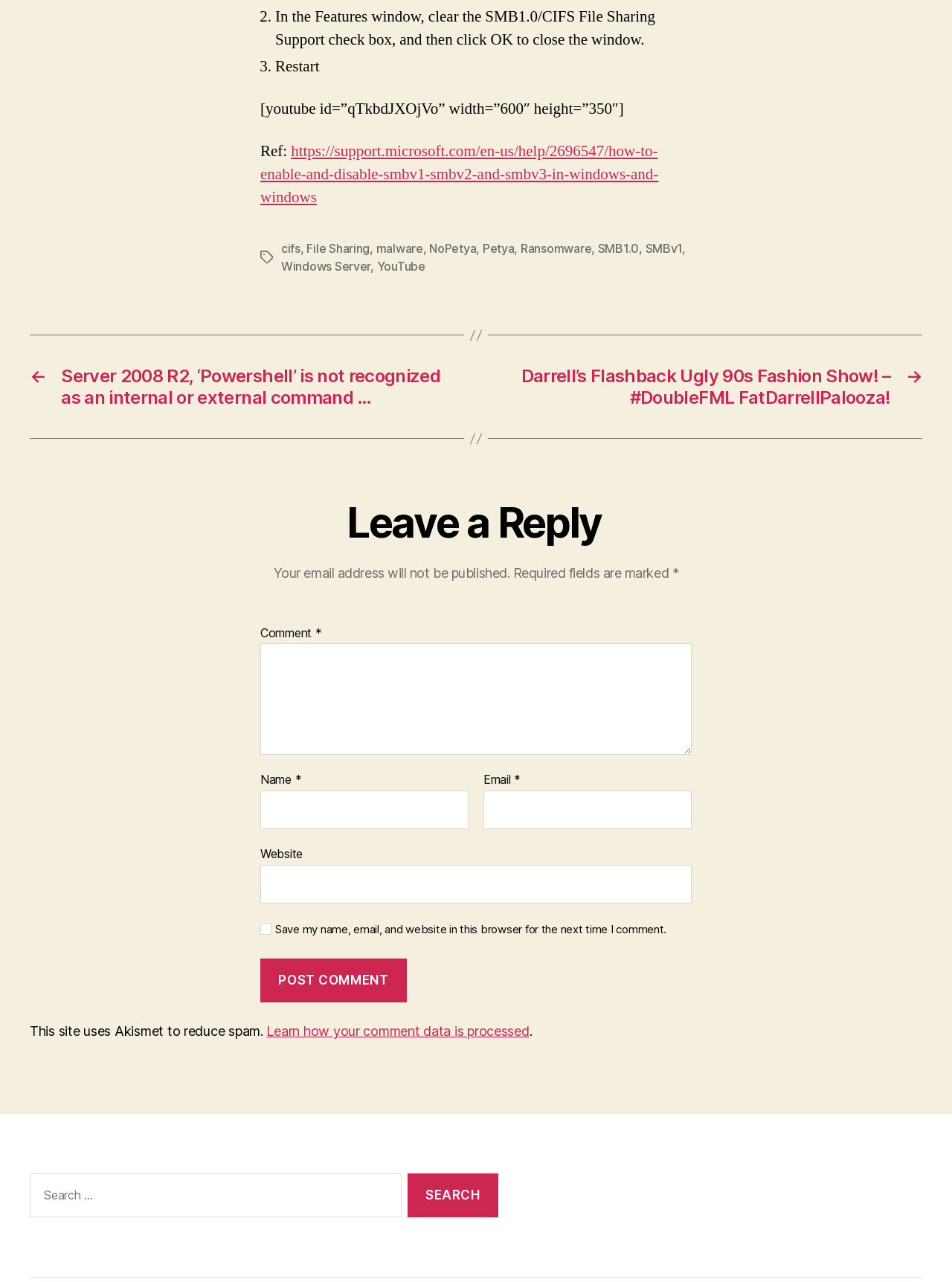Determine the bounding box coordinates of the region to click in order to accomplish the following instruction: "Click the 'Server 2008 R2, ‘Powershell’ is not recognized as an internal or external command …' link". Provide the coordinates as four float numbers between 0 and 1, specifically [left, top, right, bottom].

[0.031, 0.285, 0.484, 0.319]